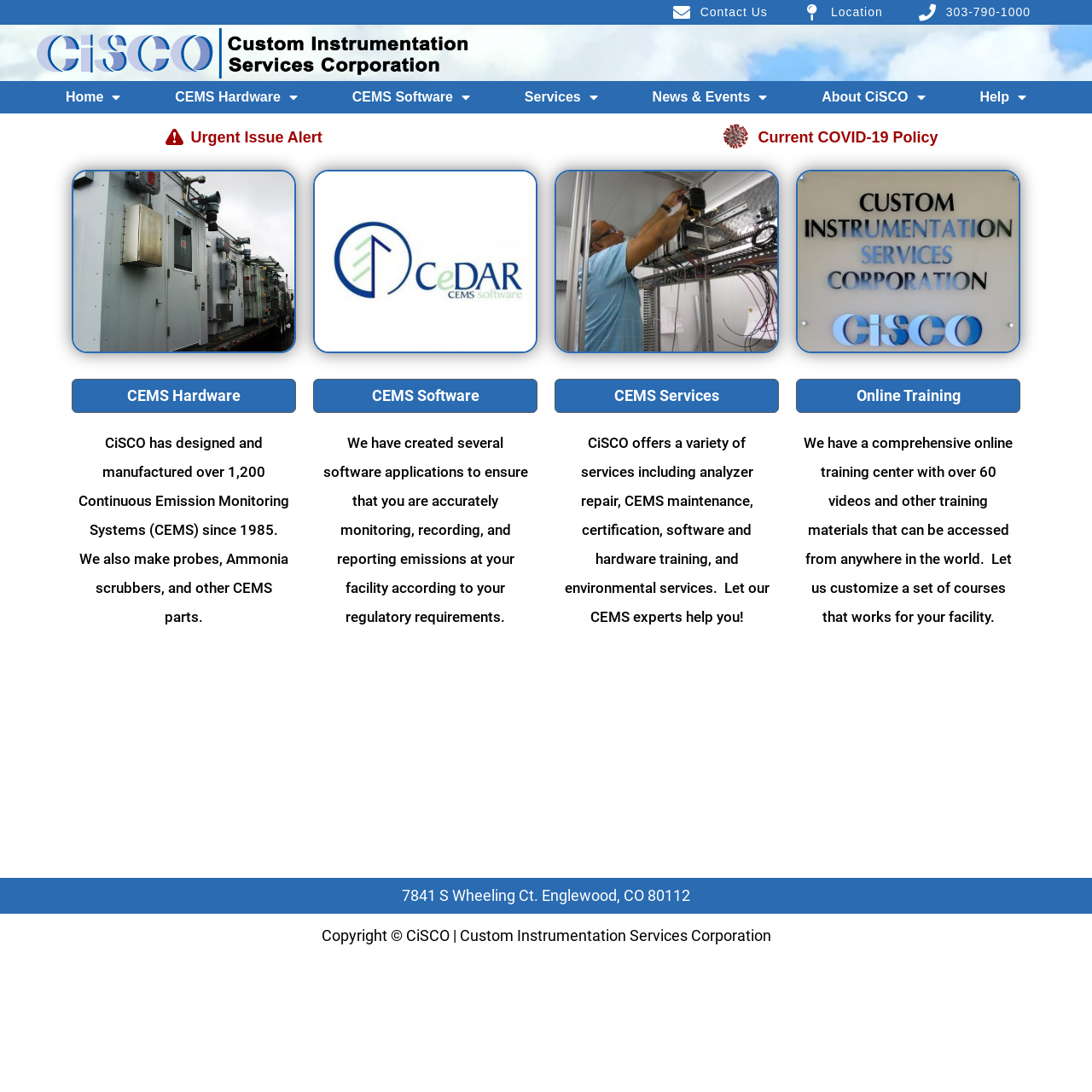Determine the bounding box coordinates for the area that should be clicked to carry out the following instruction: "Go to Home page".

[0.035, 0.078, 0.135, 0.1]